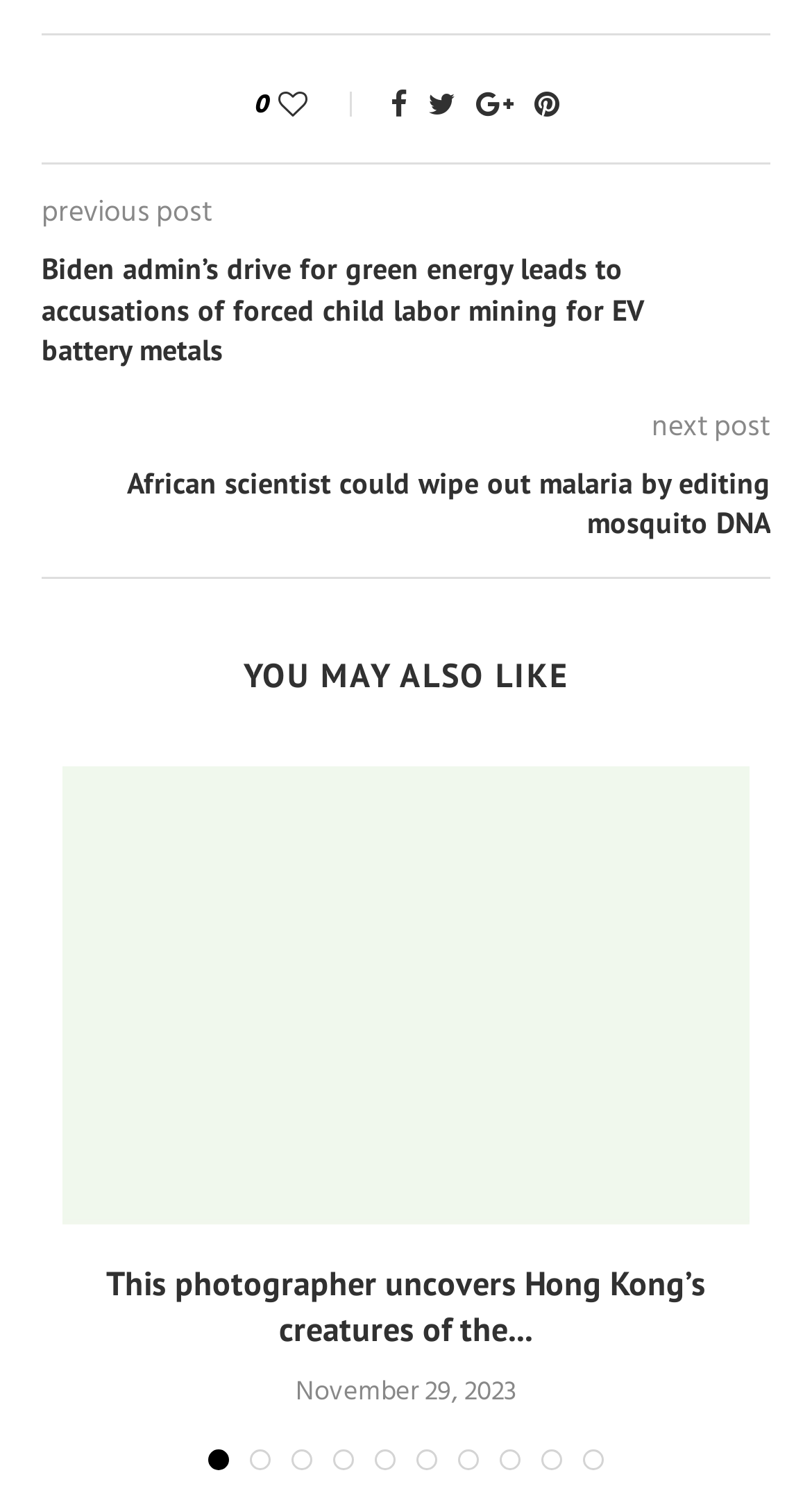What is the purpose of the links at the top?
Could you give a comprehensive explanation in response to this question?

The links at the top of the page, represented by icons '', '', '', and '', are likely social media links. Their location and design suggest that they are meant for users to share the content on various social media platforms.